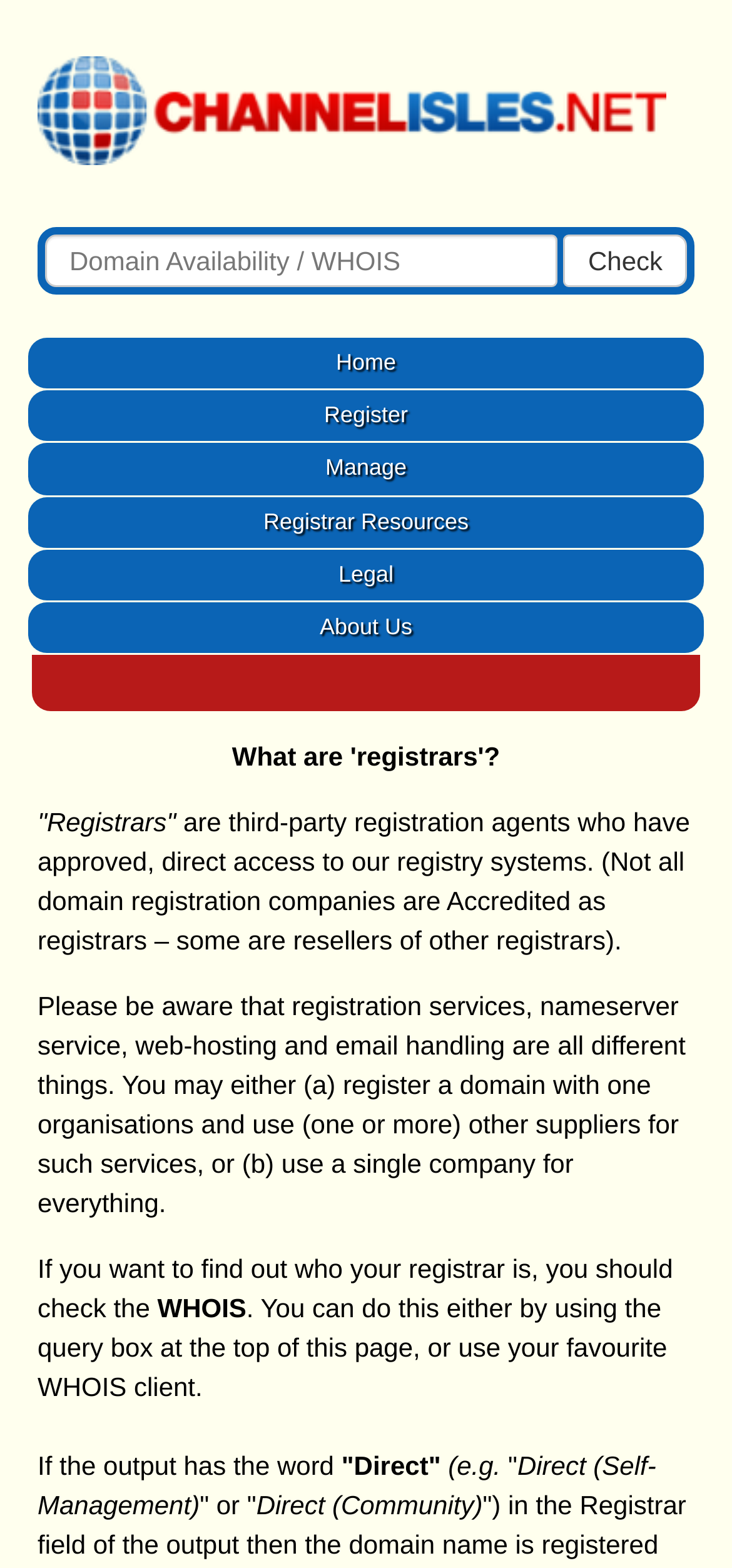Locate the bounding box coordinates of the clickable area needed to fulfill the instruction: "Check WHOIS".

[0.062, 0.15, 0.762, 0.183]